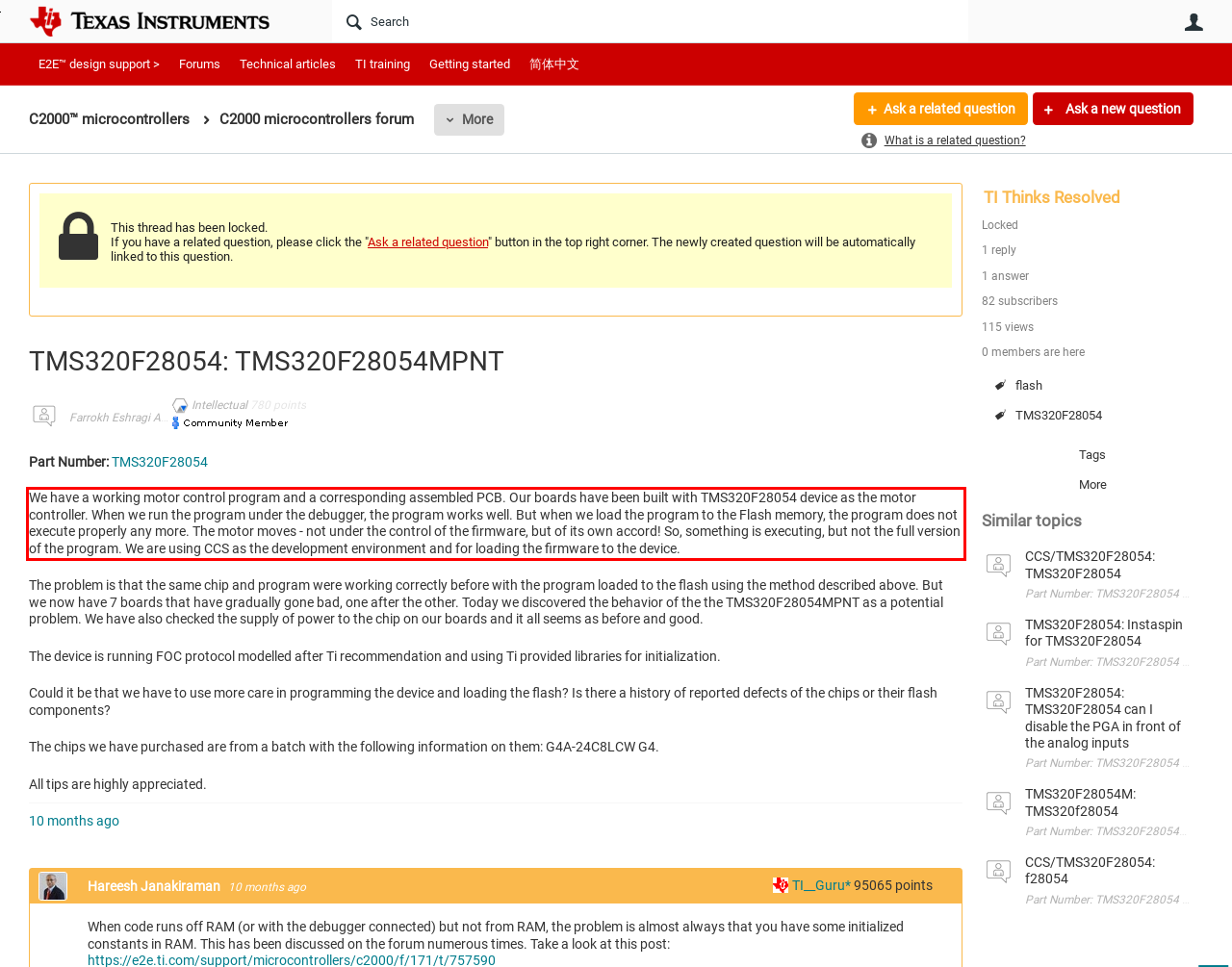Analyze the screenshot of a webpage where a red rectangle is bounding a UI element. Extract and generate the text content within this red bounding box.

We have a working motor control program and a corresponding assembled PCB. Our boards have been built with TMS320F28054 device as the motor controller. When we run the program under the debugger, the program works well. But when we load the program to the Flash memory, the program does not execute properly any more. The motor moves - not under the control of the firmware, but of its own accord! So, something is executing, but not the full version of the program. We are using CCS as the development environment and for loading the firmware to the device.